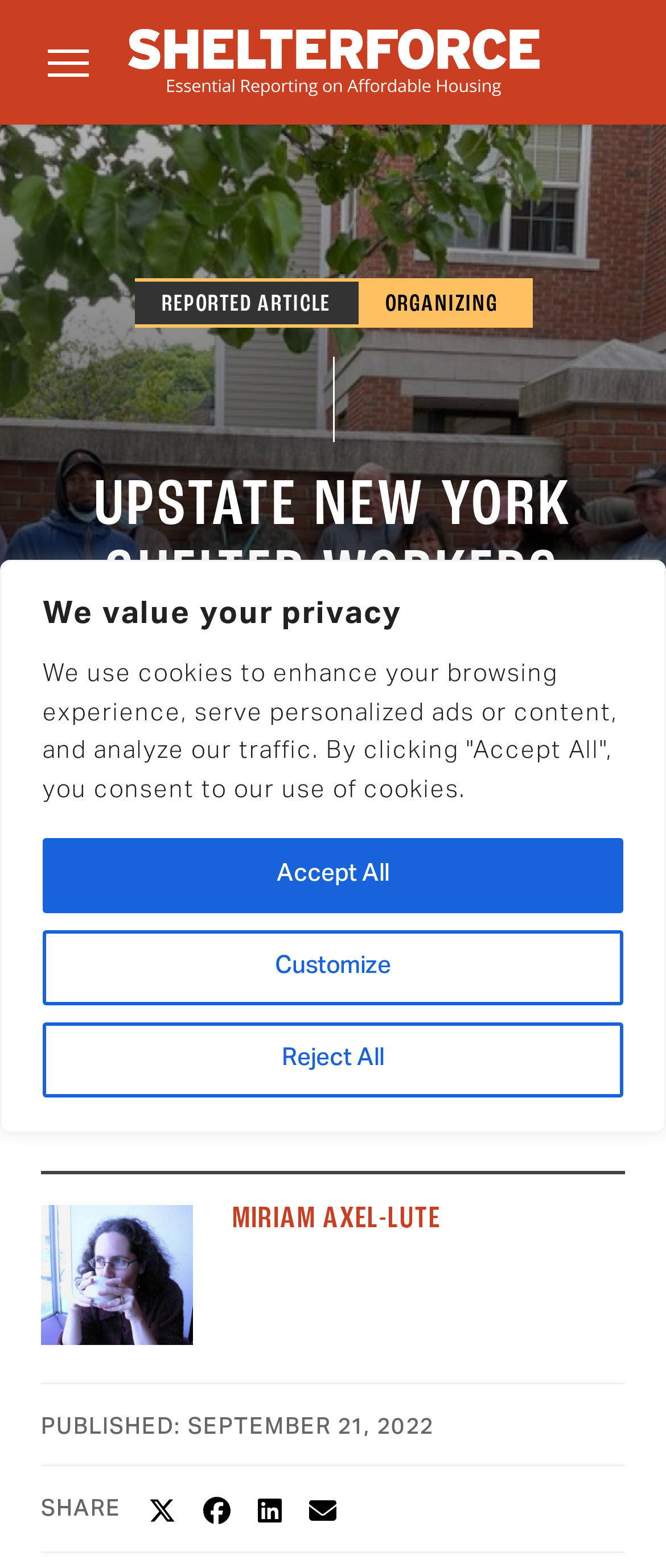What is the name of the shelter mentioned in the article?
Kindly offer a comprehensive and detailed response to the question.

The article mentions 'Though Joseph’s House is lauded for its non-judgmental and harm-reduction principles...' which indicates that Joseph's House is the name of the shelter being referred to.